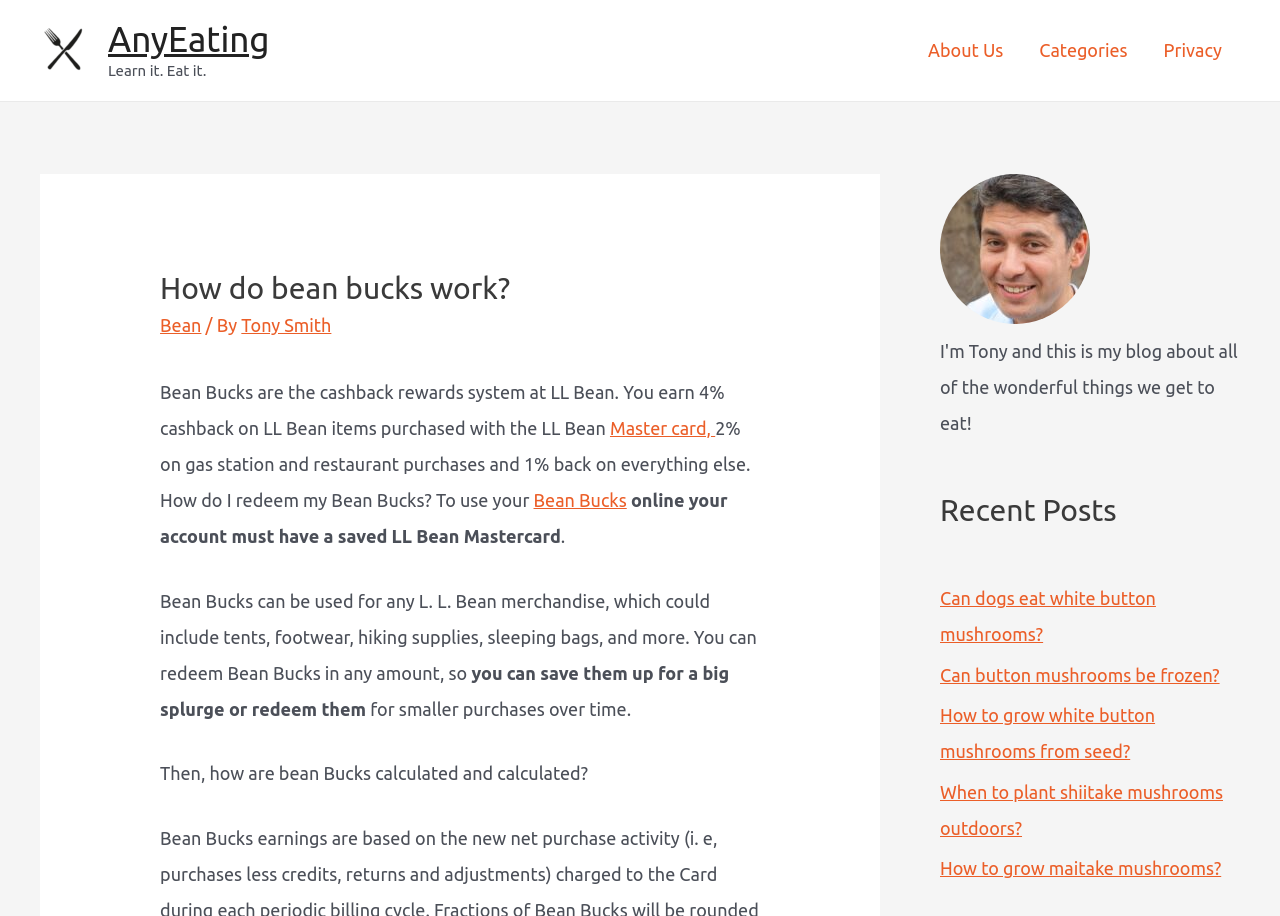Determine the bounding box coordinates of the region that needs to be clicked to achieve the task: "Read the article".

None